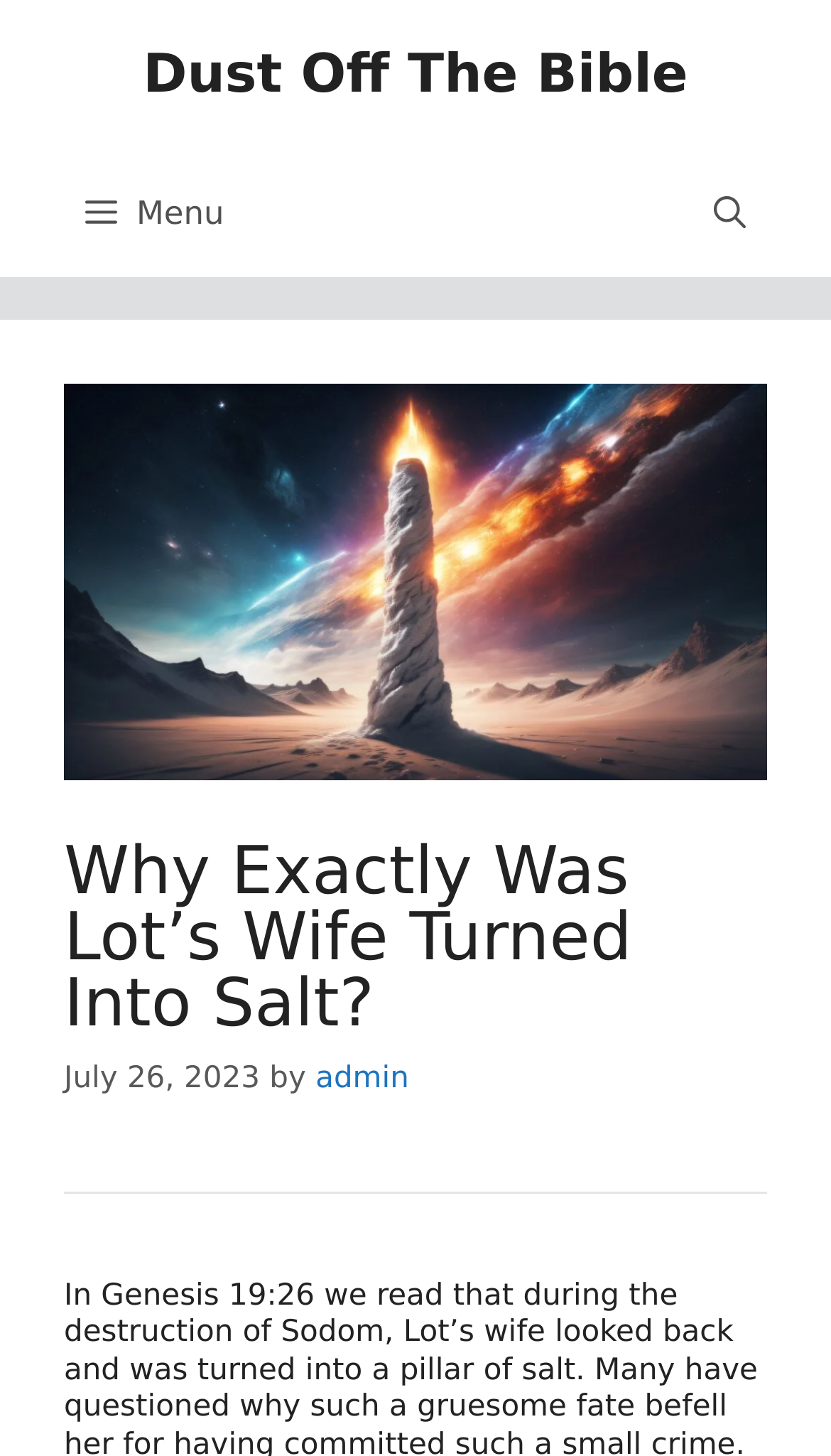Generate a comprehensive caption for the webpage you are viewing.

The webpage is about an article discussing the biblical story of Lot's wife being turned into a pillar of salt. At the top of the page, there is a banner with a link to the website "Dust Off The Bible". Below the banner, there is a navigation menu with a button labeled "Menu" on the left and a link to "Open Search Bar" on the right.

The main content of the page is divided into two sections. On the left, there is an image of a pillar of salt, which is likely an illustration related to the article's topic. On the right, there is a header section with a heading that reads "Why Exactly Was Lot’s Wife Turned Into Salt?" followed by a timestamp indicating the article was published on July 26, 2023, and the author's name, "admin".

The article's content is not explicitly mentioned, but it is likely to be a discussion or analysis of the biblical story of Lot's wife being turned into a pillar of salt, as hinted by the meta description.